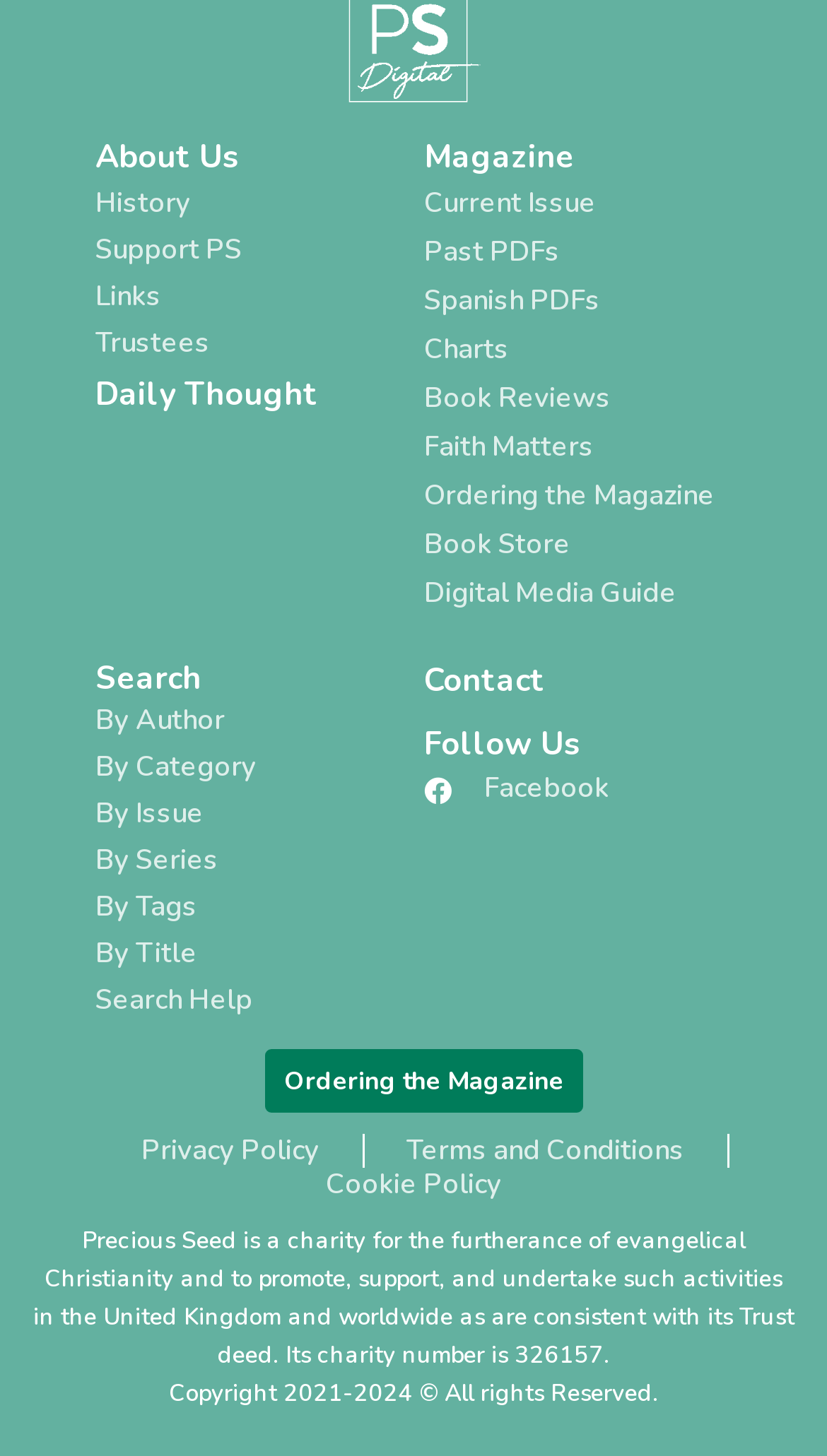Using the description: "Terms and Conditions", determine the UI element's bounding box coordinates. Ensure the coordinates are in the format of four float numbers between 0 and 1, i.e., [left, top, right, bottom].

[0.491, 0.779, 0.827, 0.802]